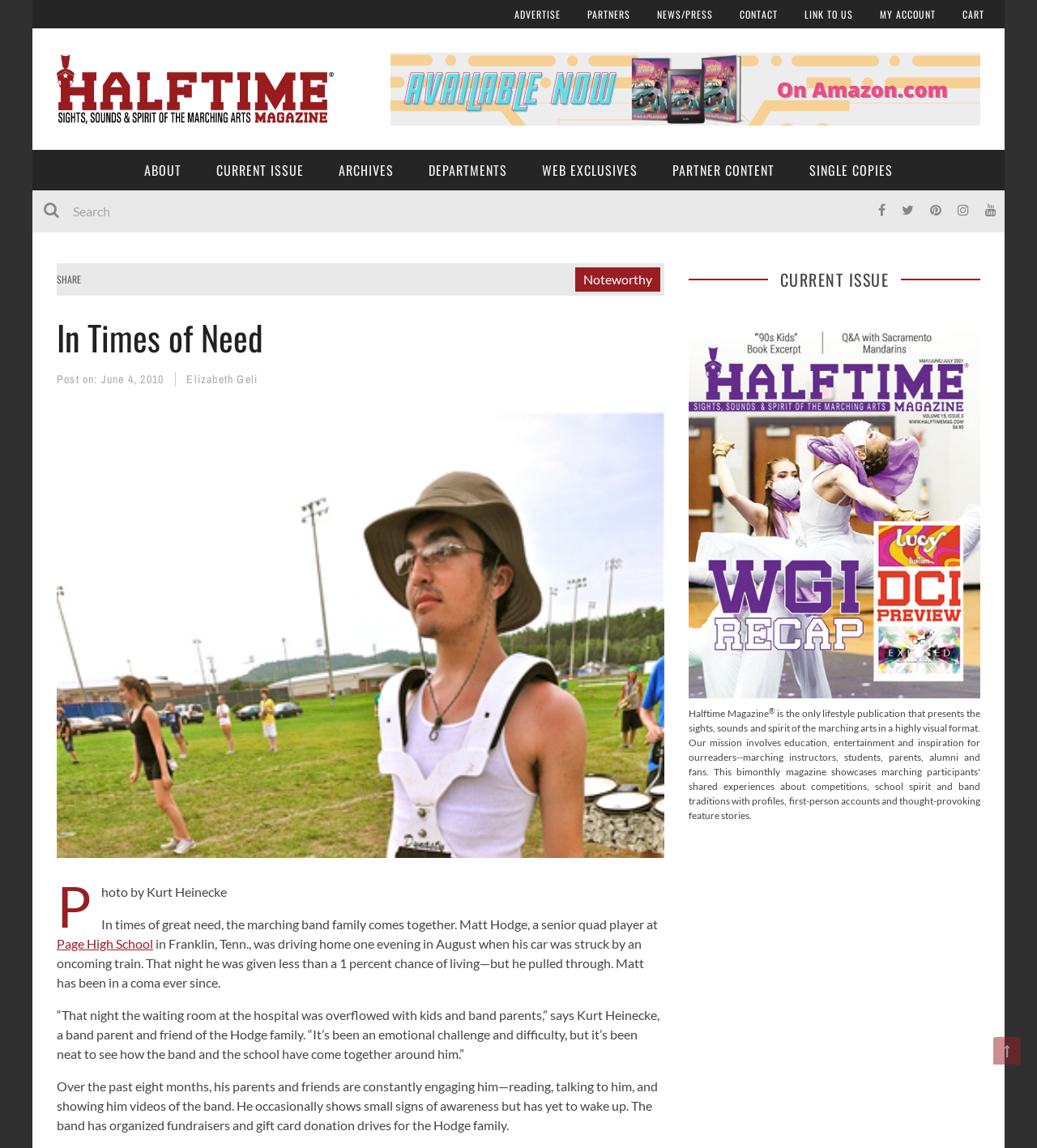Identify the bounding box coordinates for the element that needs to be clicked to fulfill this instruction: "Click on the 'ADVERTISE' link". Provide the coordinates in the format of four float numbers between 0 and 1: [left, top, right, bottom].

[0.496, 0.0, 0.541, 0.025]